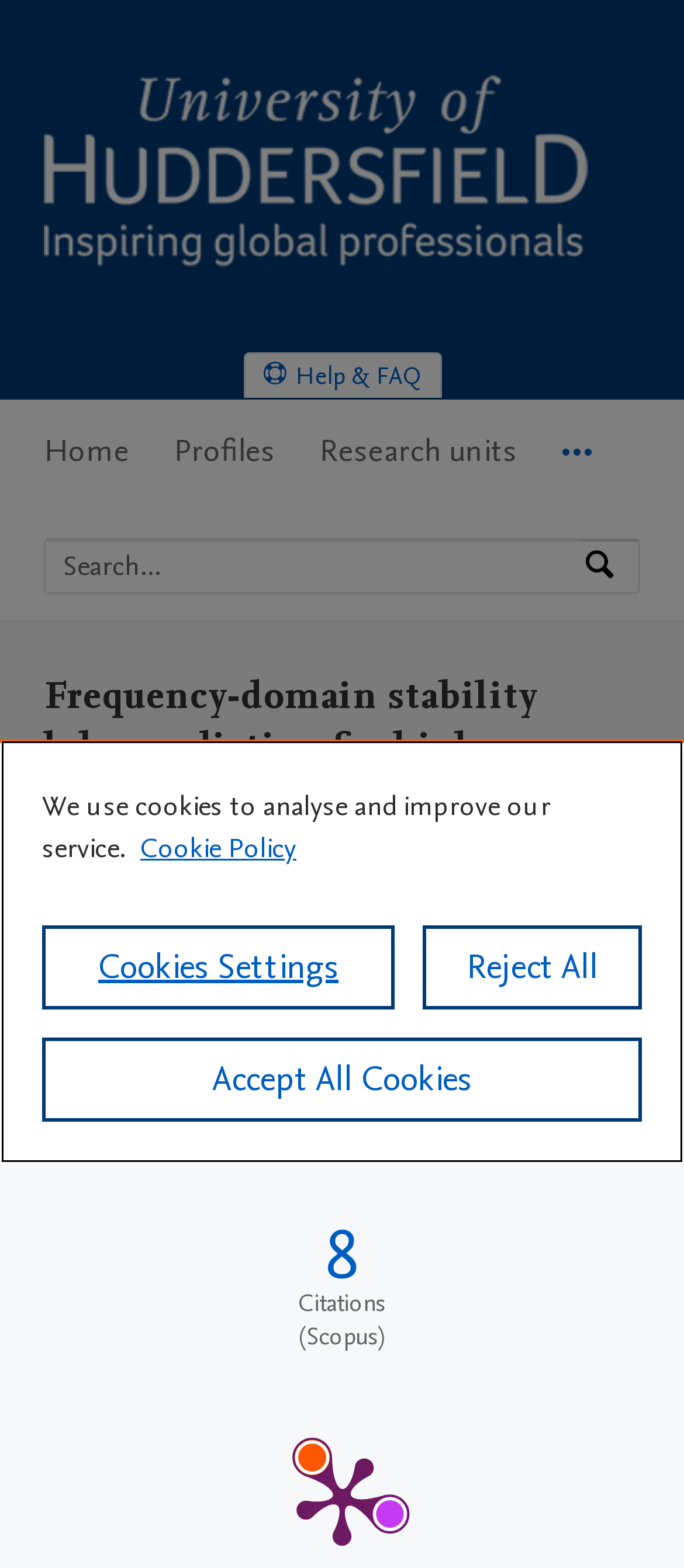What is the type of research output?
Using the image as a reference, give an elaborate response to the question.

I found the answer by looking at the static text elements in the section describing the research output. The text 'Contribution to journal' and '›' suggest that it is a journal article, and the text 'Article' confirms this.